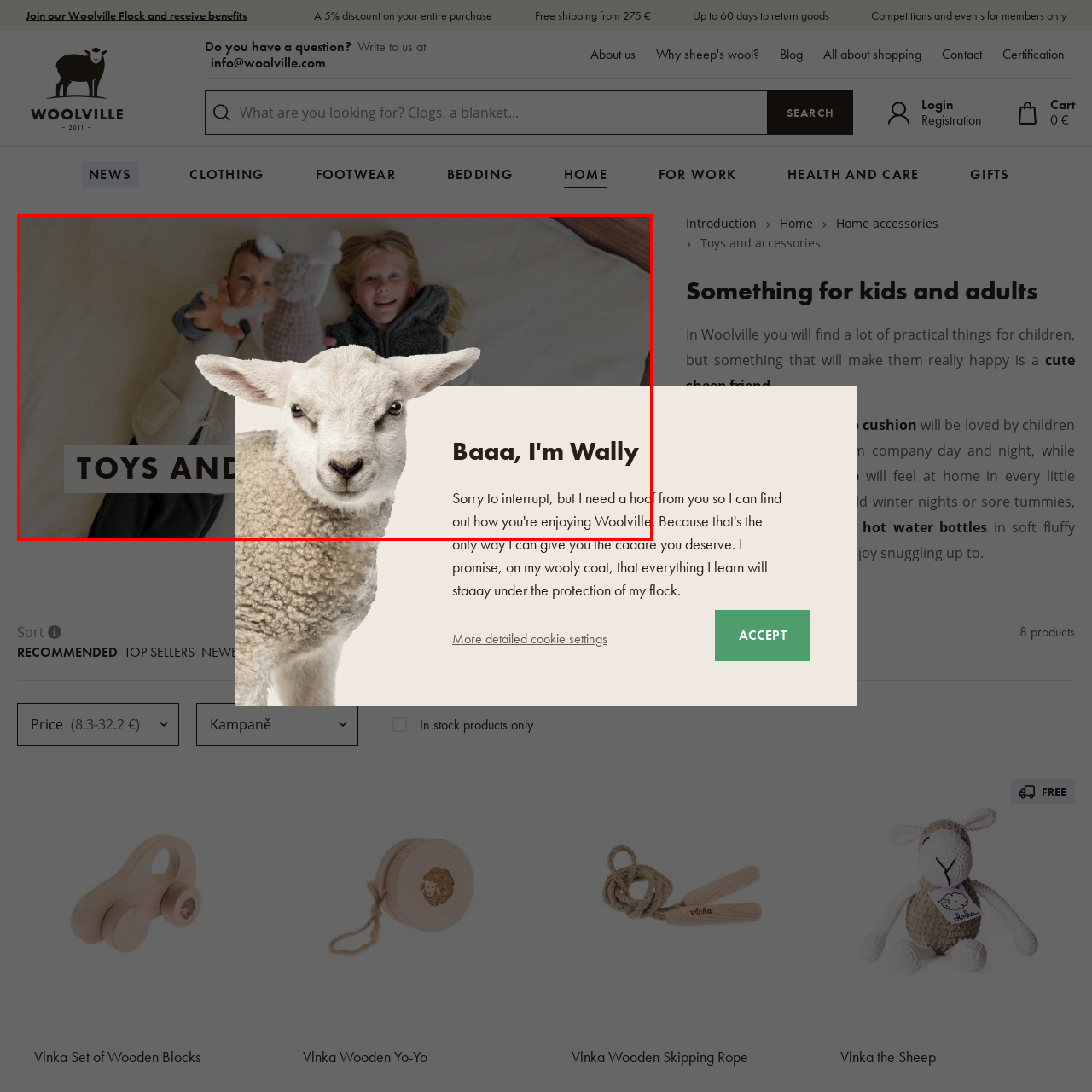Elaborate on the scene depicted inside the red bounding box.

The image features two joyful children lying on a soft blanket, reaching out playfully while holding a plush toy. They are surrounded by a cozy atmosphere, enhancing the overall theme of comfort and warmth. Prominently displayed in the foreground is a charming sheep character named Wally, who introduces himself with a friendly greeting and playful message, inviting viewers to share their experiences with Woolville. Above the sheep, the text reads "TOYS AND ACCESSORIES," indicating that this image is part of a collection focused on products designed for fun and leisure. The image captures the essence of playful childhood moments, highlighting the delightful connection between children and their toys.